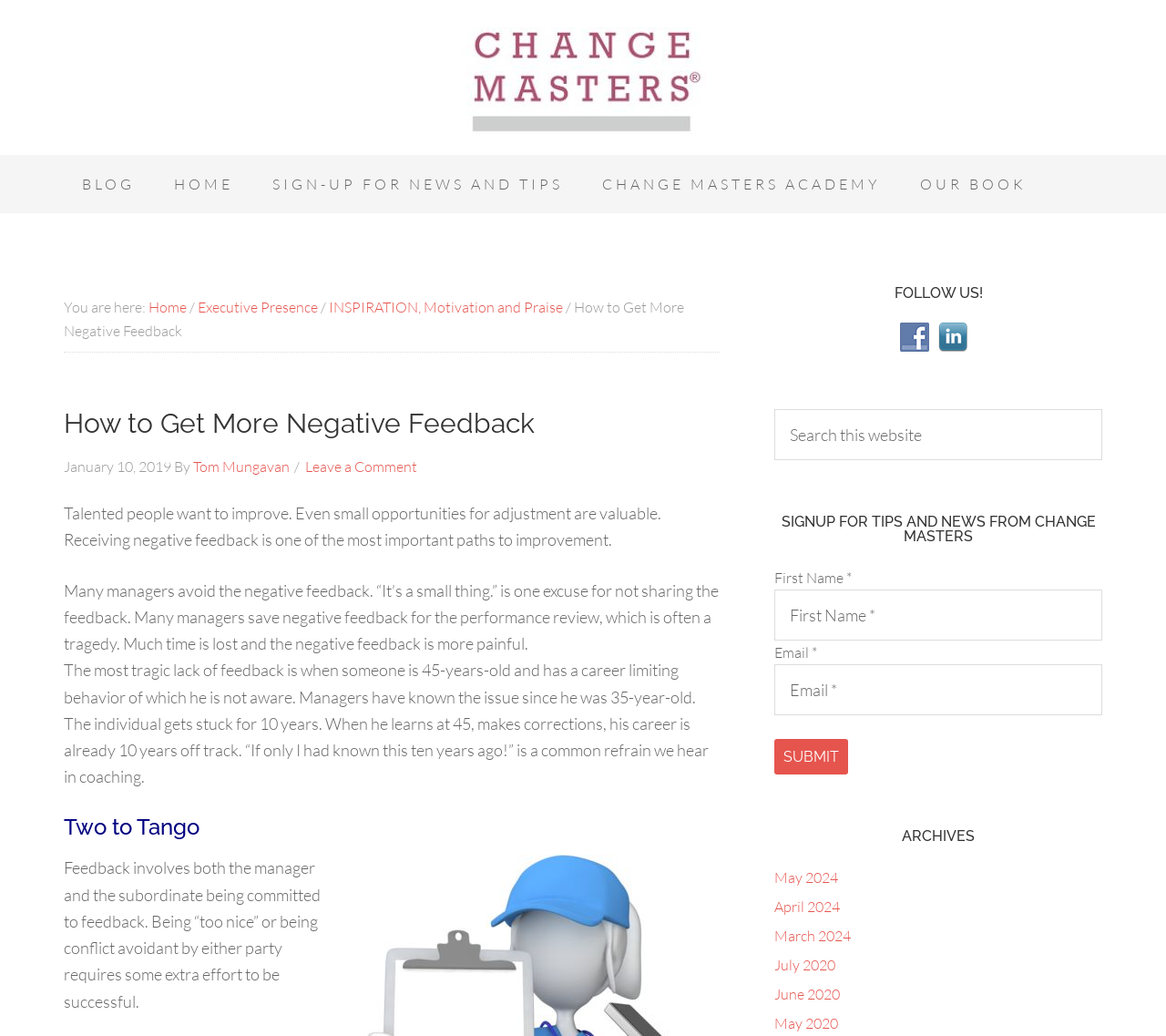Given the element description: "INSPIRATION, Motivation and Praise", predict the bounding box coordinates of the UI element it refers to, using four float numbers between 0 and 1, i.e., [left, top, right, bottom].

[0.282, 0.288, 0.483, 0.305]